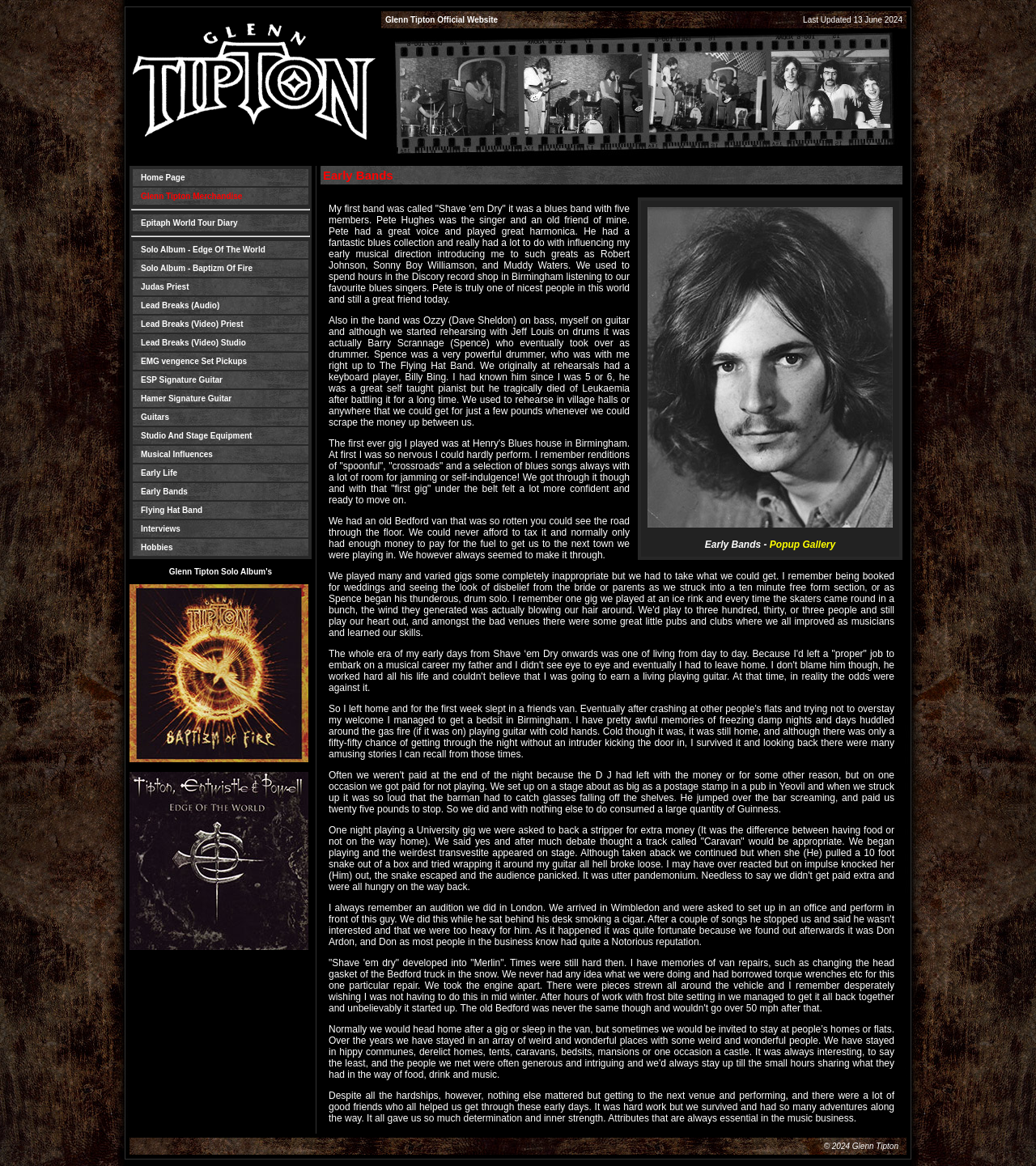Specify the bounding box coordinates of the area to click in order to execute this command: 'read about Solo Album - Edge Of The World'. The coordinates should consist of four float numbers ranging from 0 to 1, and should be formatted as [left, top, right, bottom].

[0.128, 0.207, 0.298, 0.221]